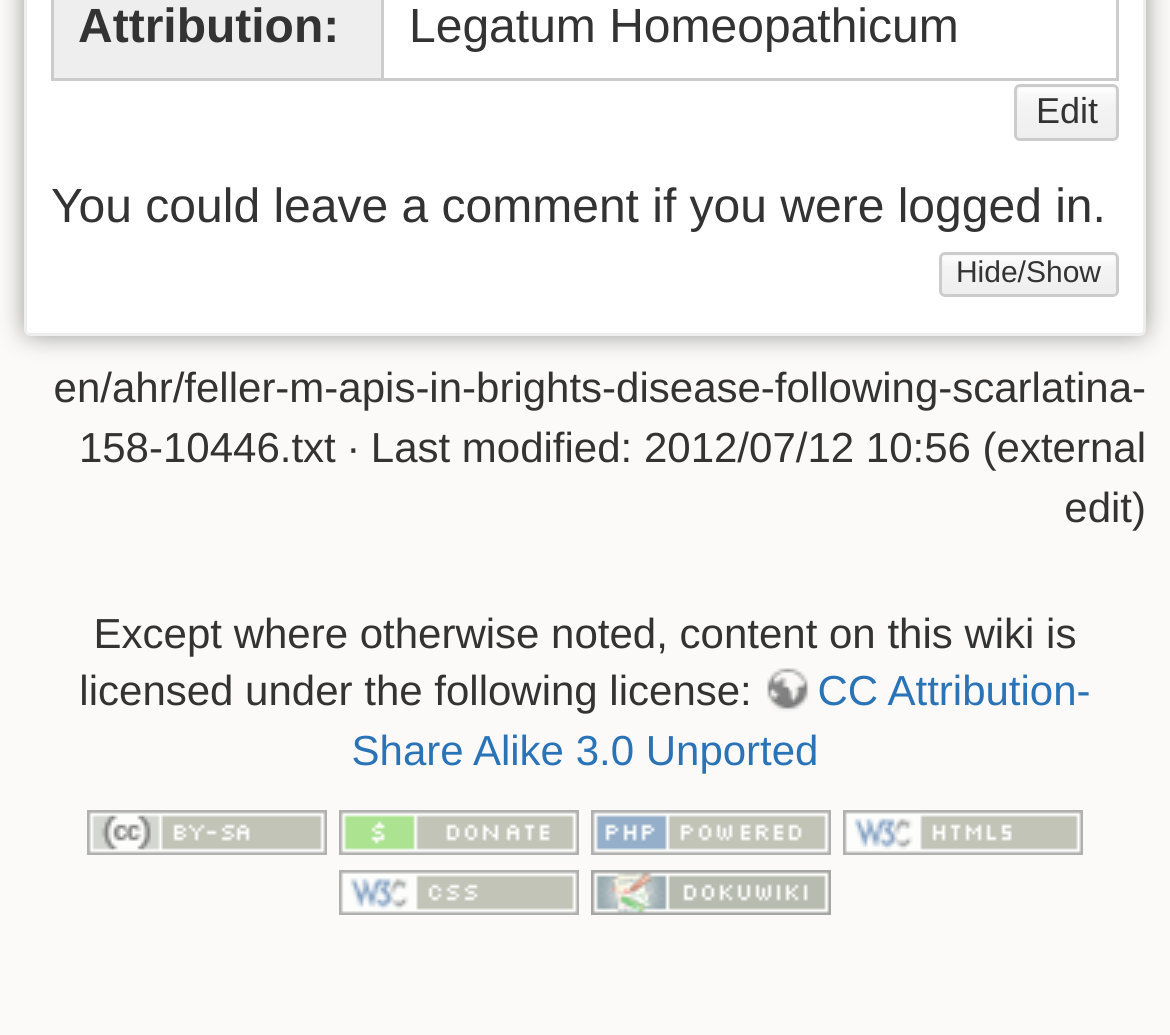What license is the content on this wiki licensed under?
Please answer the question with a single word or phrase, referencing the image.

CC Attribution-Share Alike 3.0 Unported